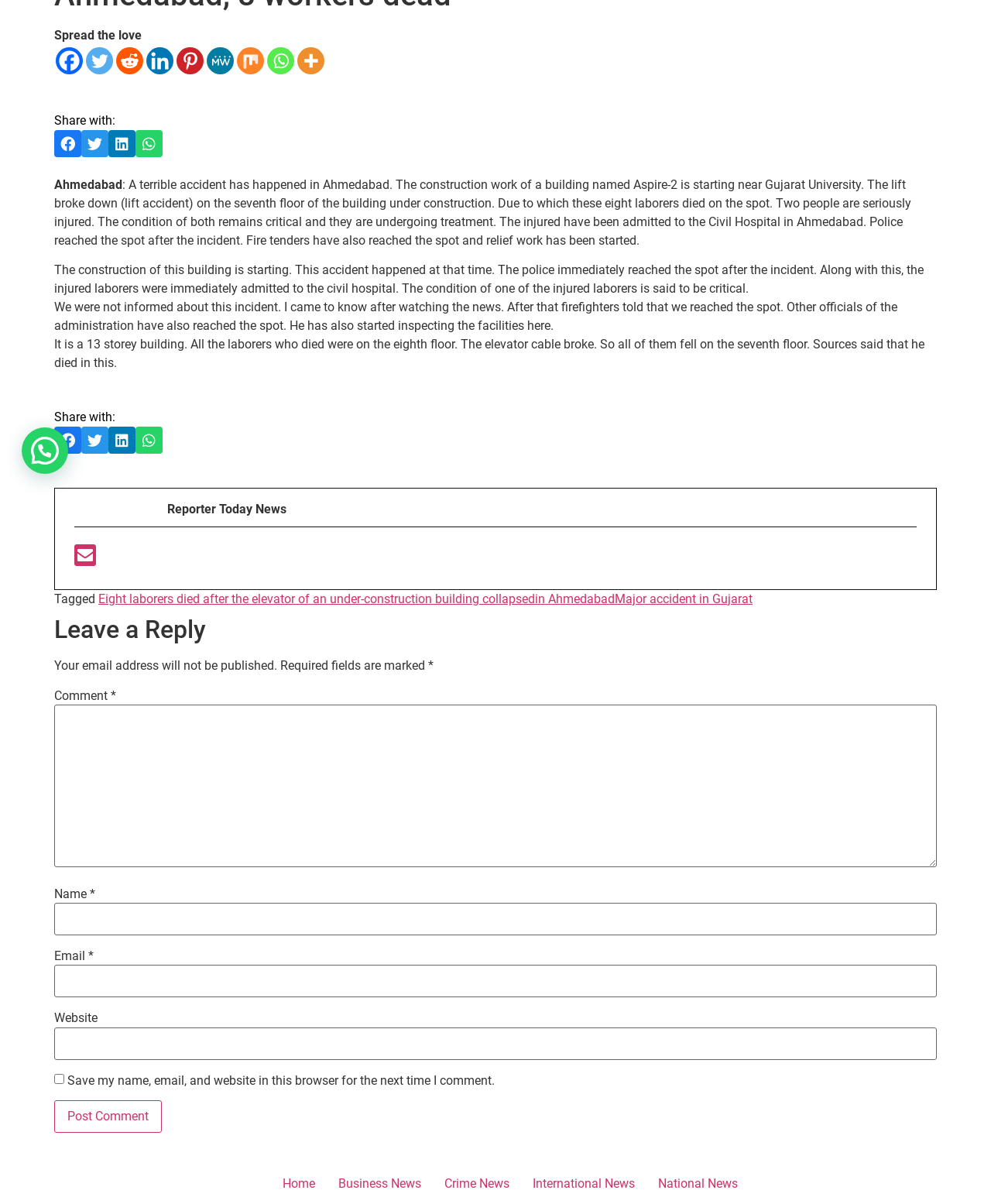Identify the bounding box coordinates for the UI element described as: "name="submit" value="Post Comment"". The coordinates should be provided as four floats between 0 and 1: [left, top, right, bottom].

[0.055, 0.914, 0.163, 0.941]